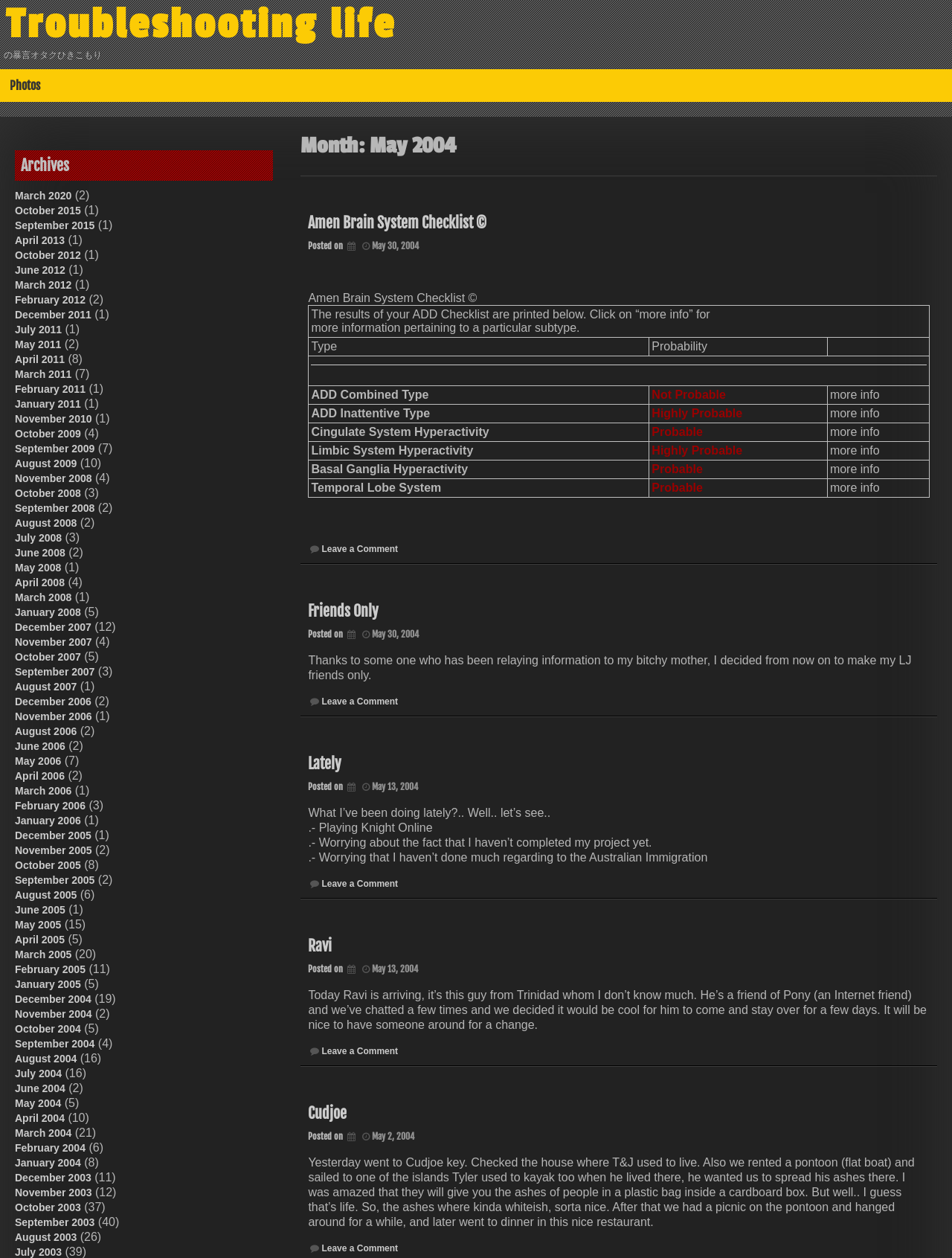Find the bounding box coordinates of the clickable area required to complete the following action: "Click on 'Troubleshooting life'".

[0.006, 0.0, 0.416, 0.039]